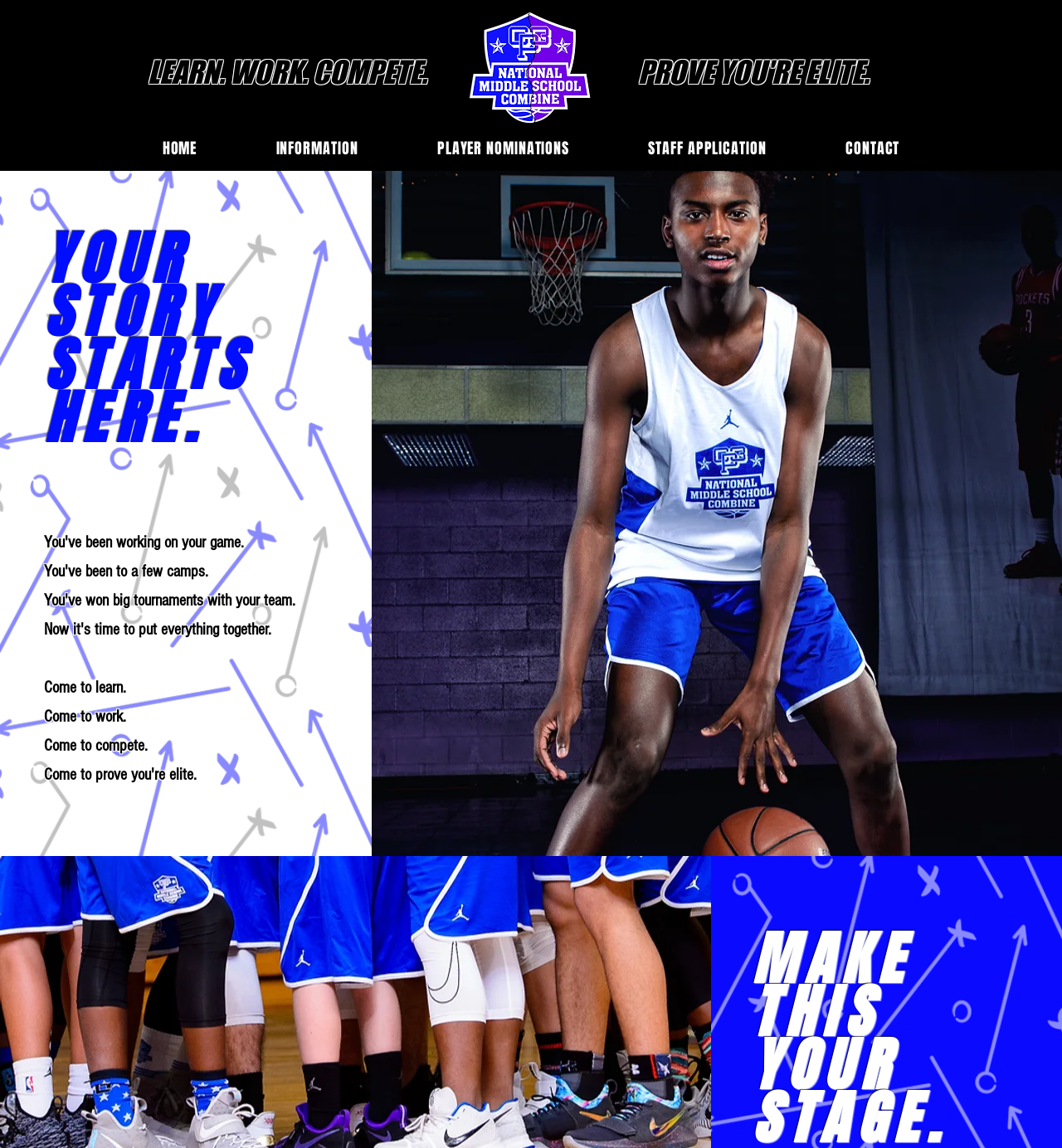Answer the following query with a single word or phrase:
What is the last heading on the page?

YOUR STAGE.